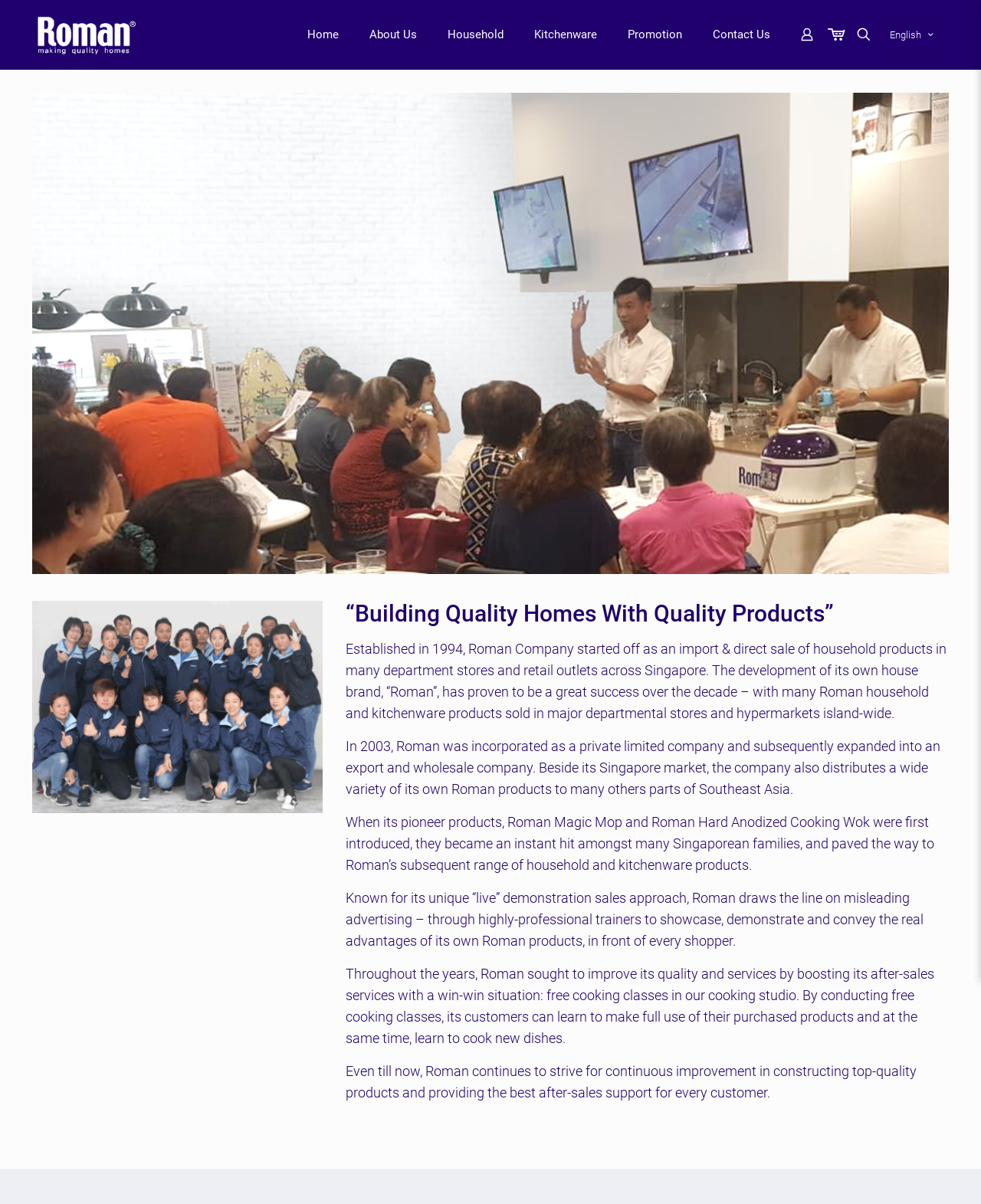Determine the bounding box coordinates of the section to be clicked to follow the instruction: "click on About Us link". The coordinates should be given as four float numbers between 0 and 1, formatted as [left, top, right, bottom].

[0.033, 0.0, 0.143, 0.057]